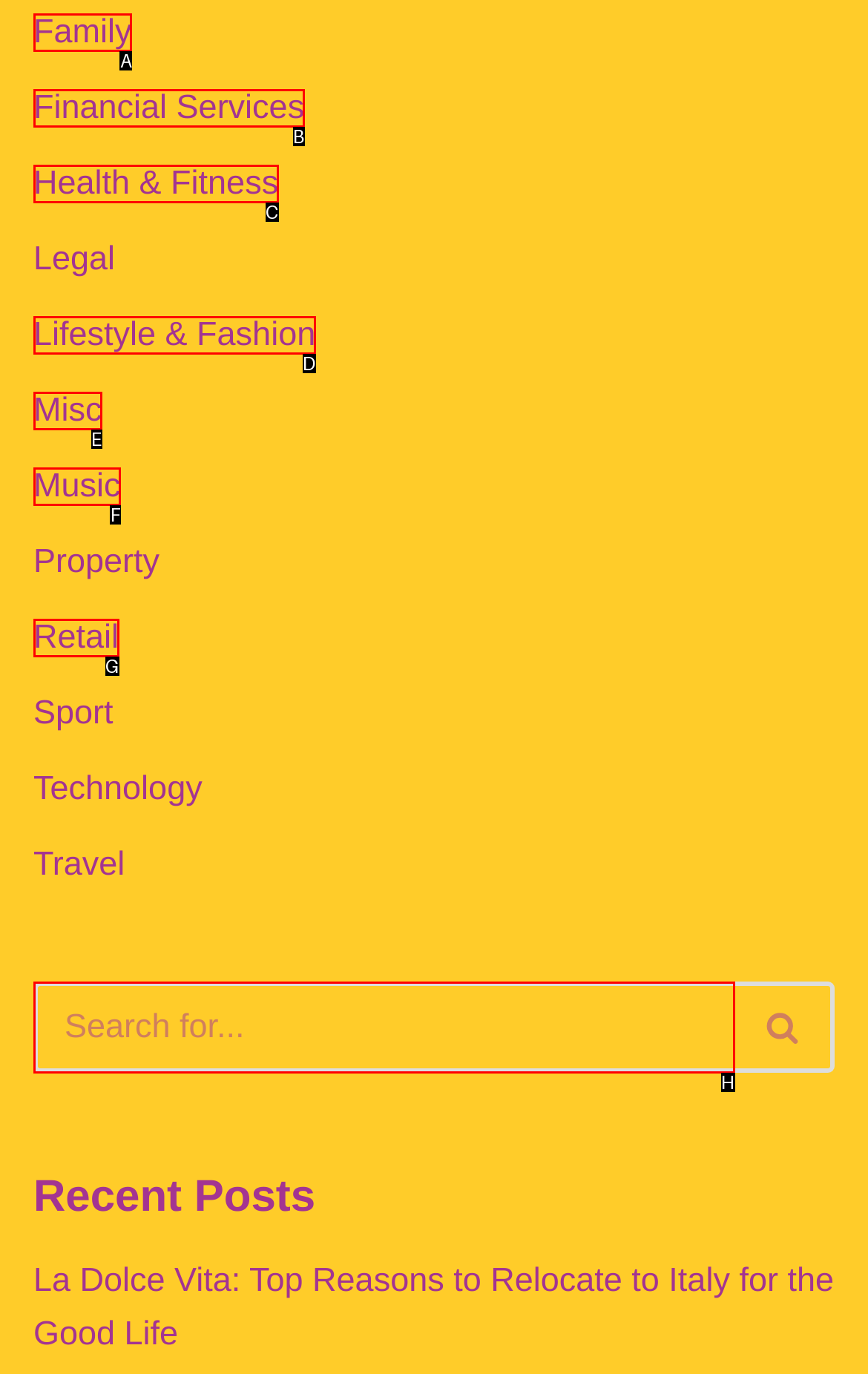From the provided options, which letter corresponds to the element described as: Financial Services
Answer with the letter only.

B